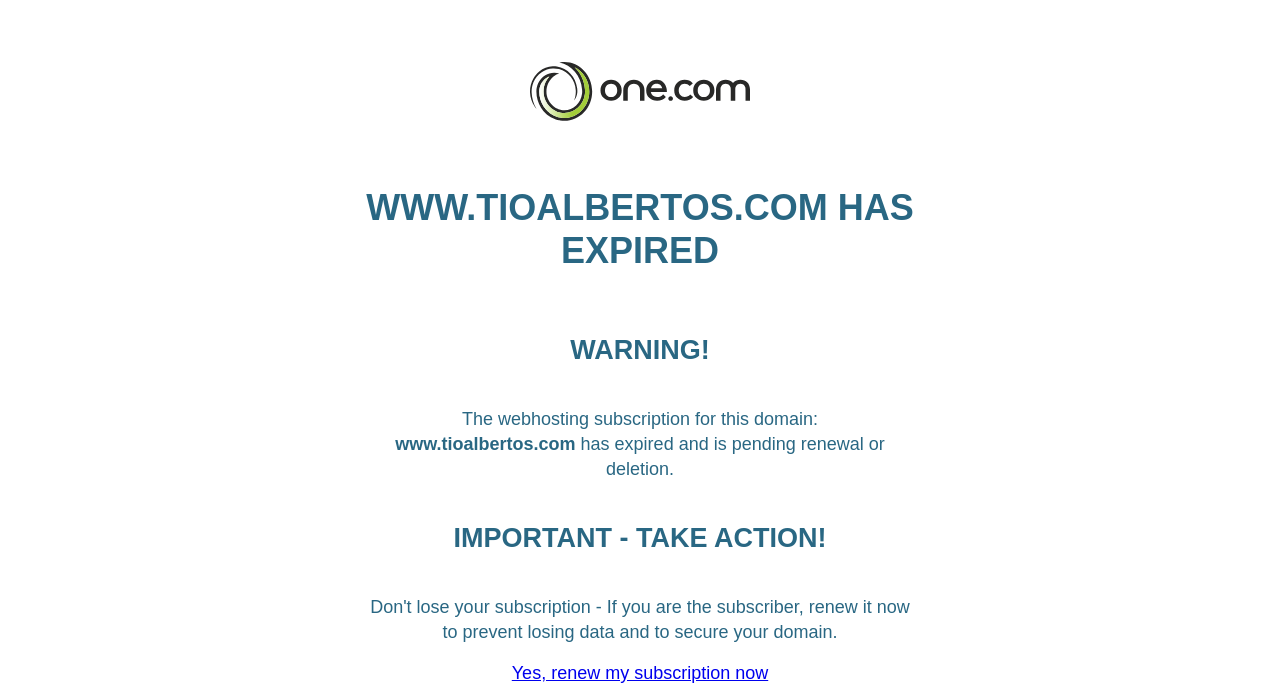Please determine and provide the text content of the webpage's heading.

WWW.TIOALBERTOS.COM HAS EXPIRED